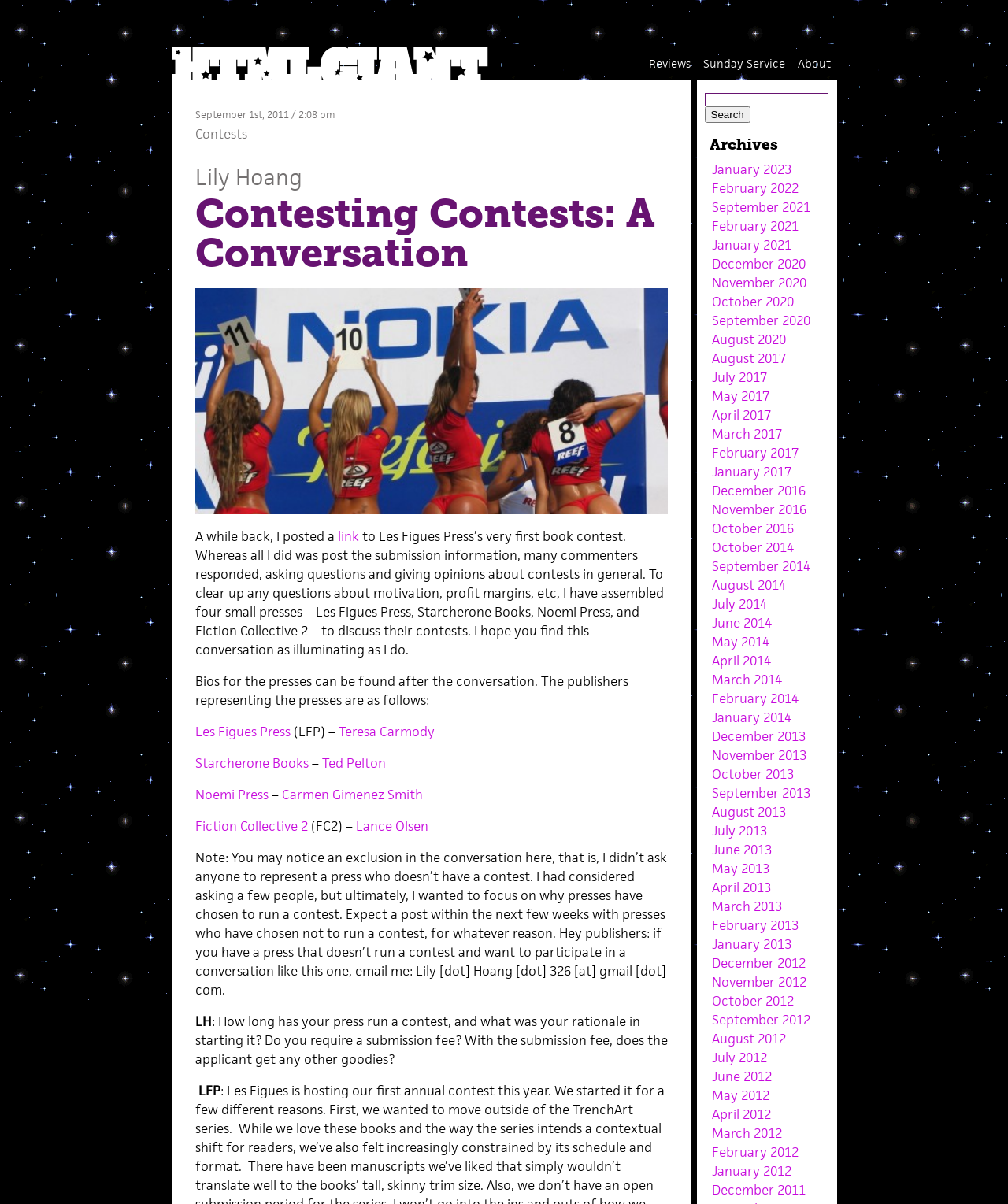Please identify the bounding box coordinates of the element that needs to be clicked to perform the following instruction: "Search for something".

[0.699, 0.077, 0.821, 0.088]